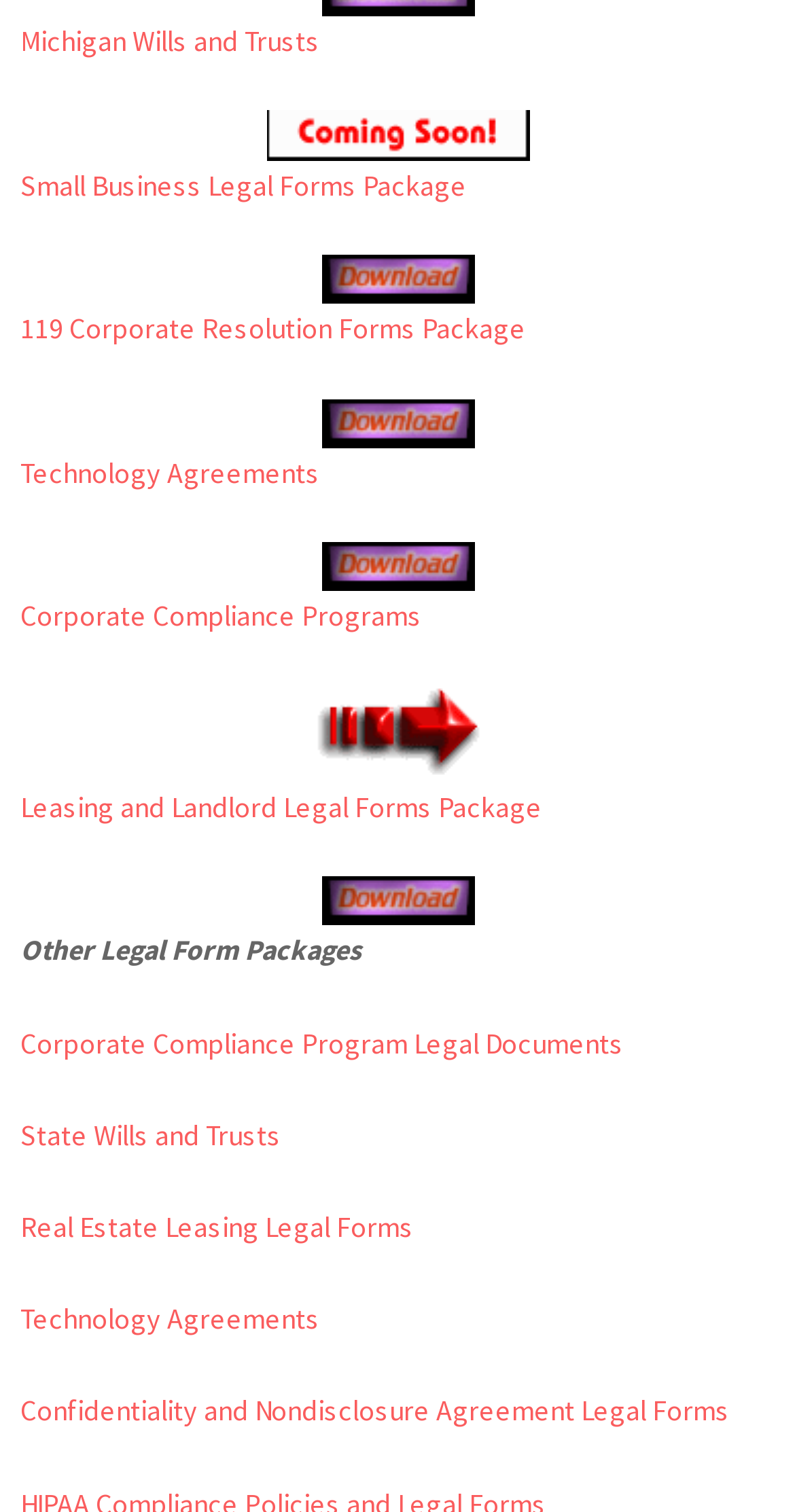Locate the bounding box coordinates of the element I should click to achieve the following instruction: "Explore Leasing and Landlord Legal Forms Package".

[0.026, 0.522, 0.682, 0.546]